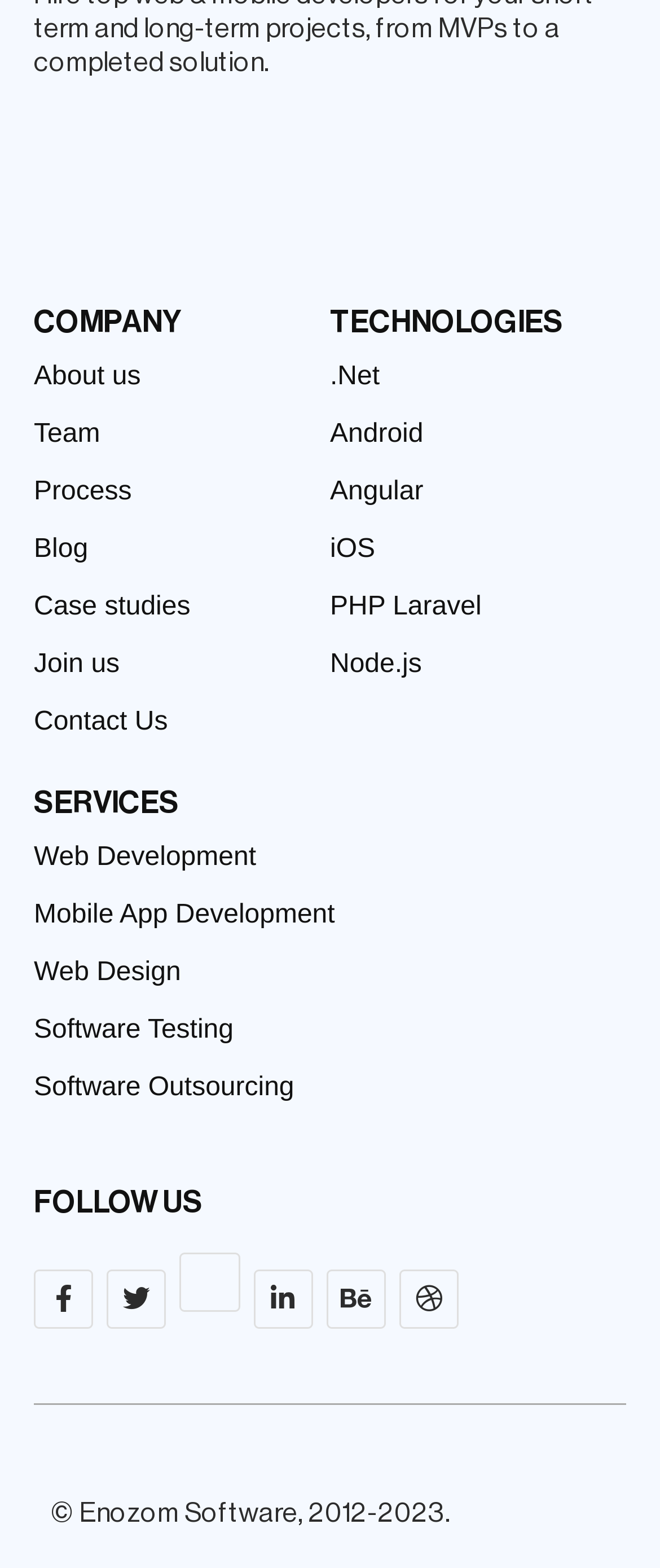Look at the image and answer the question in detail:
How many links are under the 'COMPANY' heading?

I counted the links under the 'COMPANY' heading, which are 'About us', 'Team', 'Process', 'Blog', 'Case studies', 'Join us', and 'Contact Us'. There are 7 links in total.